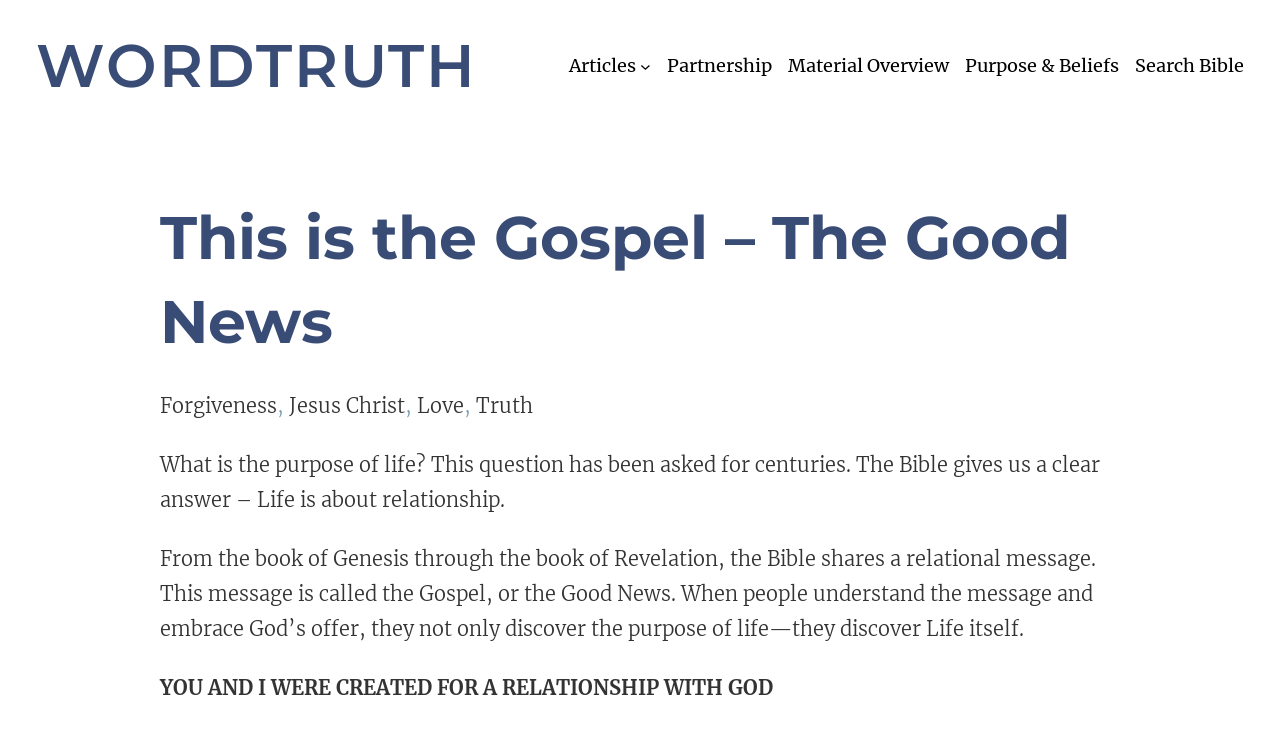Show the bounding box coordinates for the element that needs to be clicked to execute the following instruction: "Search the Bible". Provide the coordinates in the form of four float numbers between 0 and 1, i.e., [left, top, right, bottom].

[0.887, 0.068, 0.972, 0.111]